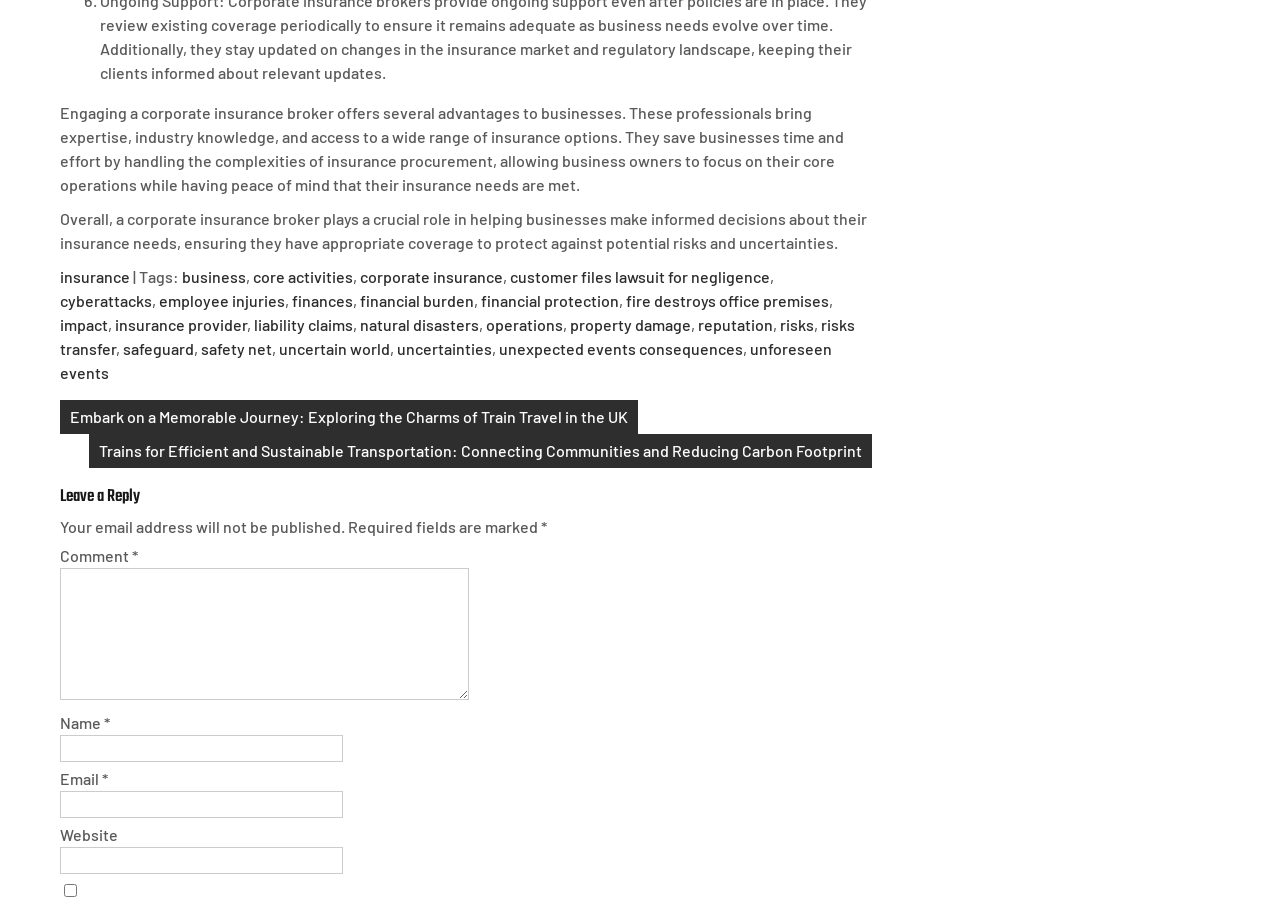Bounding box coordinates should be provided in the format (top-left x, top-left y, bottom-right x, bottom-right y) with all values between 0 and 1. Identify the bounding box for this UI element: operations

[0.38, 0.35, 0.44, 0.371]